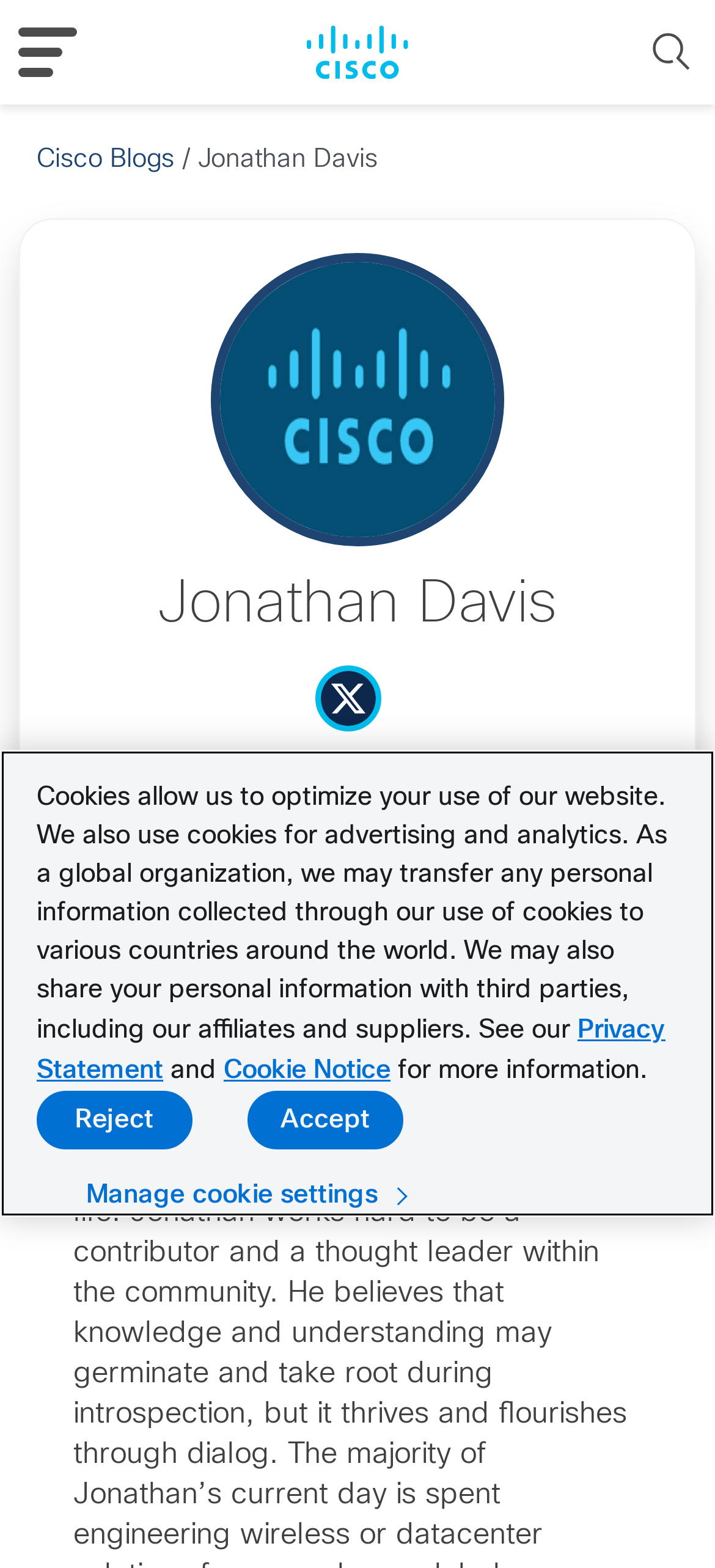Please determine the bounding box coordinates of the clickable area required to carry out the following instruction: "Search". The coordinates must be four float numbers between 0 and 1, represented as [left, top, right, bottom].

[0.905, 0.018, 0.974, 0.049]